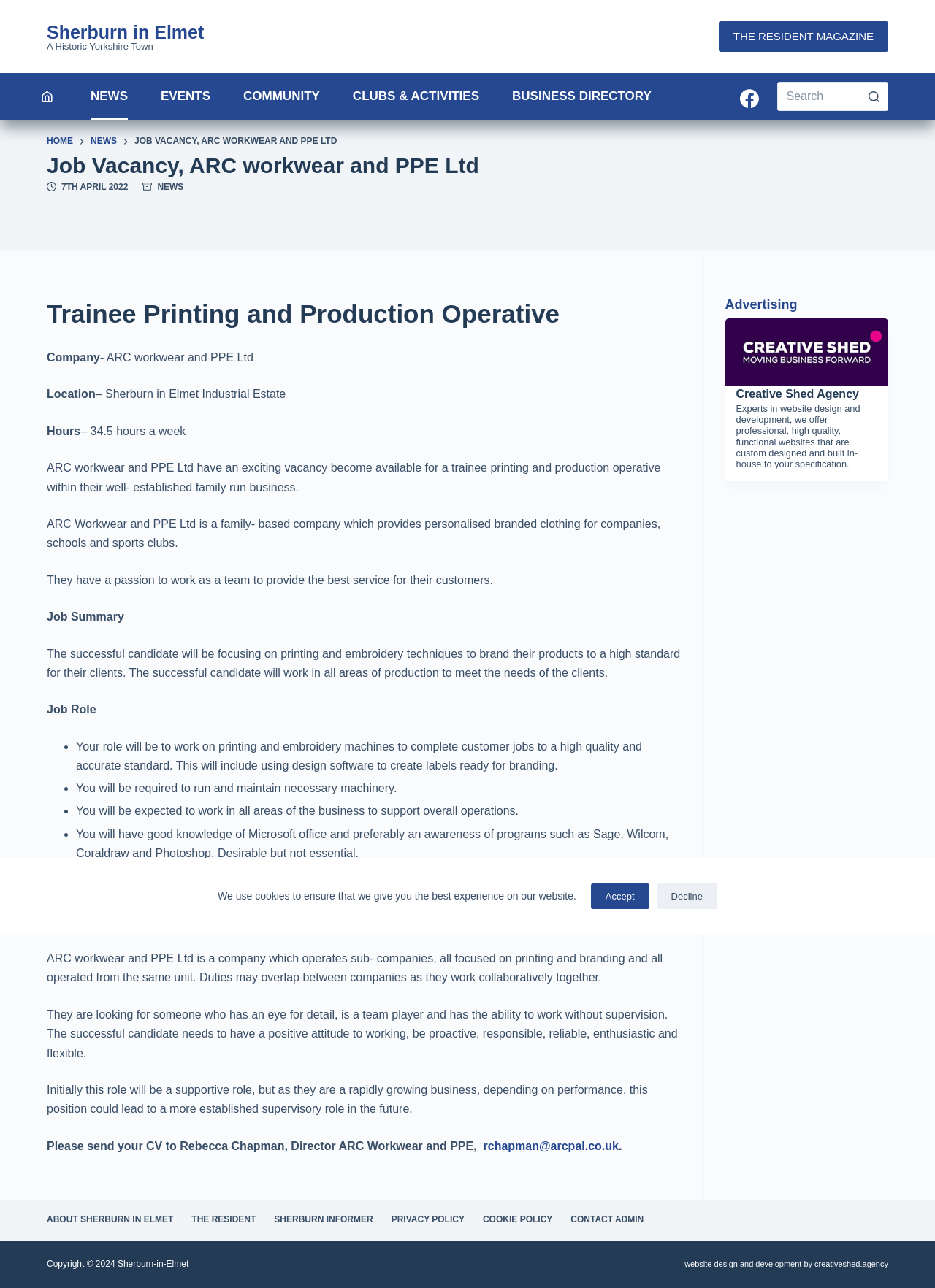Please locate and generate the primary heading on this webpage.

Job Vacancy, ARC workwear and PPE Ltd